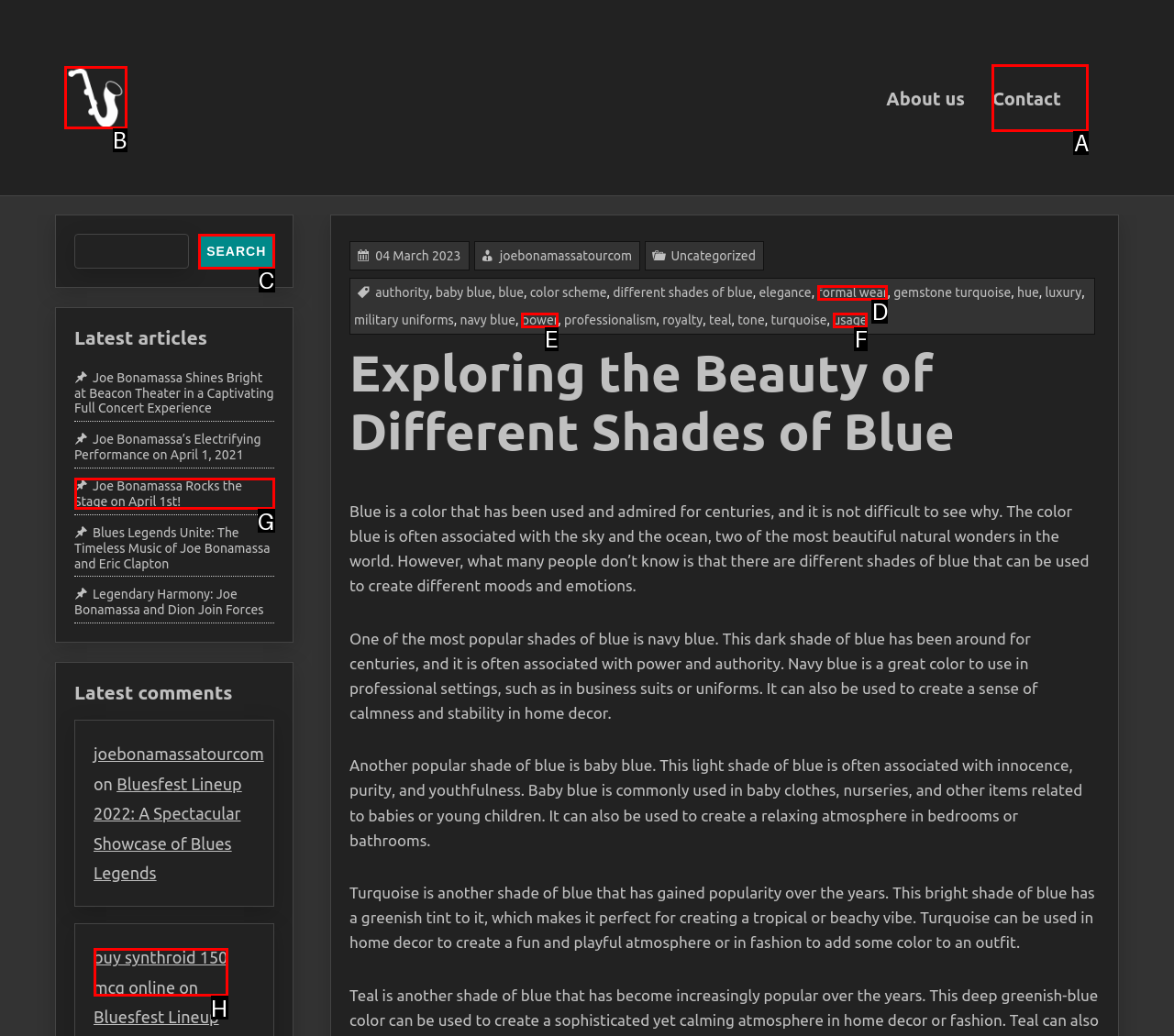Identify the correct choice to execute this task: Contact us
Respond with the letter corresponding to the right option from the available choices.

A